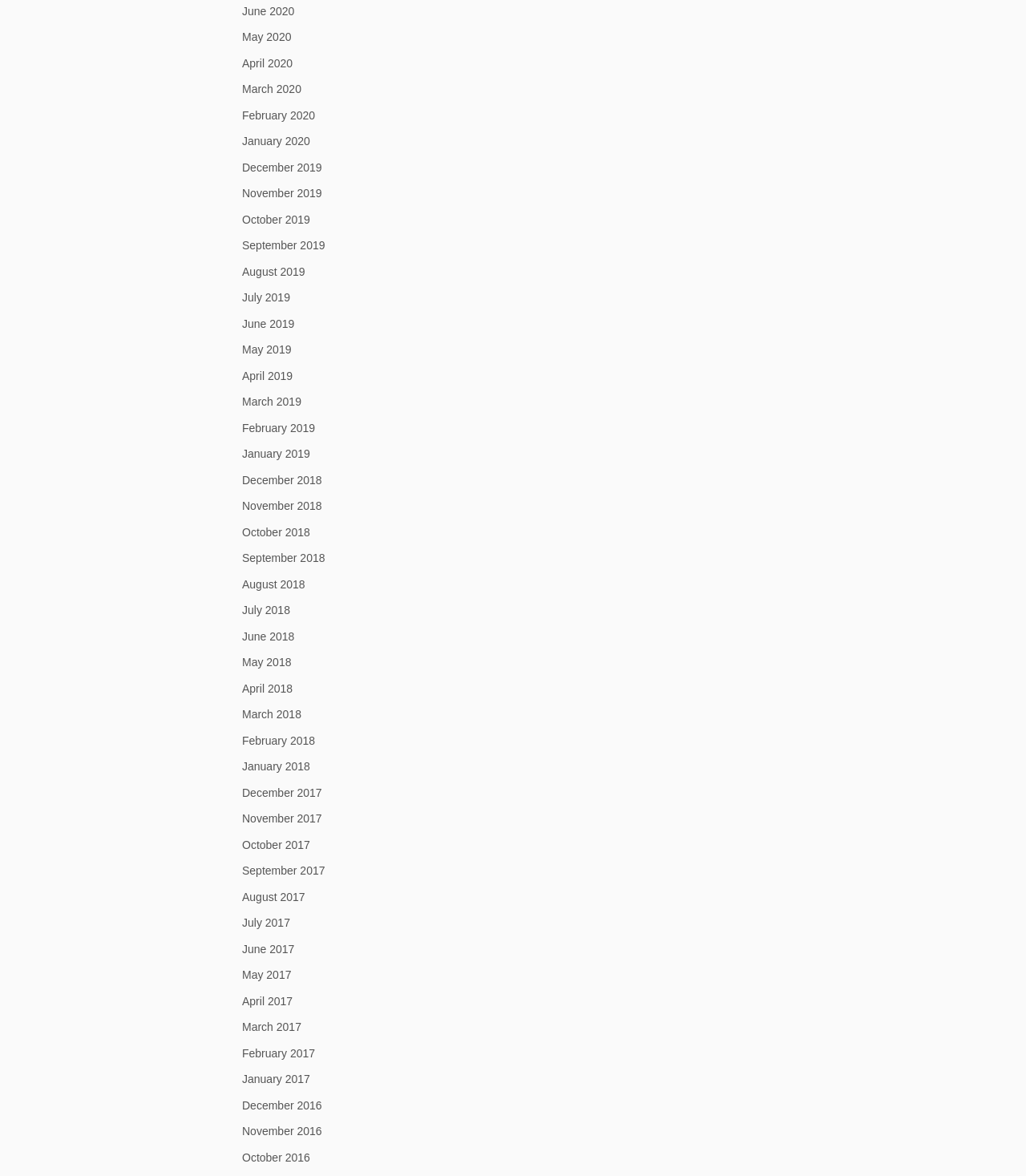Locate the bounding box coordinates of the clickable area needed to fulfill the instruction: "view August 2019".

[0.236, 0.225, 0.297, 0.239]